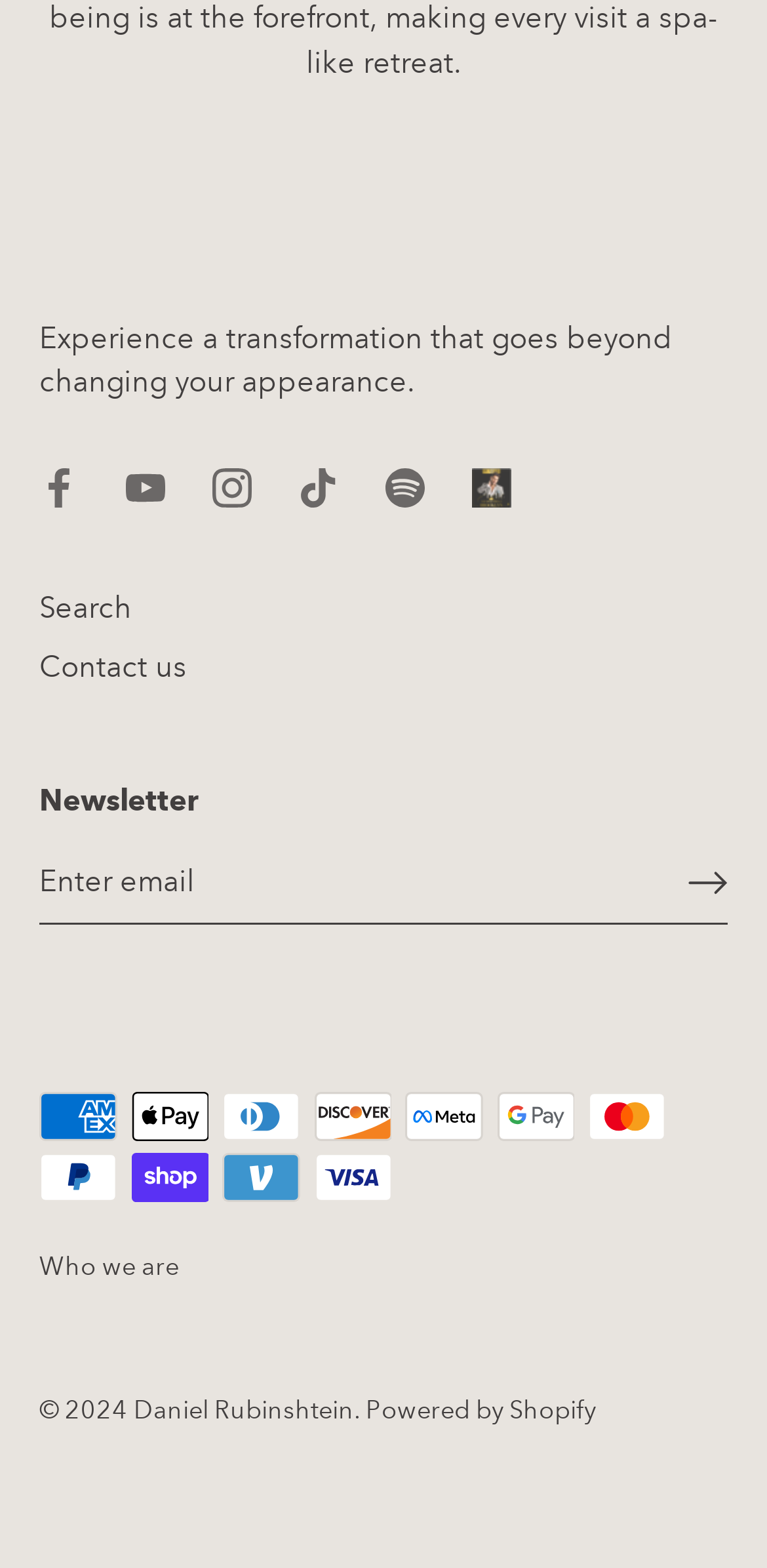Find the bounding box coordinates for the area that must be clicked to perform this action: "Contact Prisoners of Conscience via email".

None